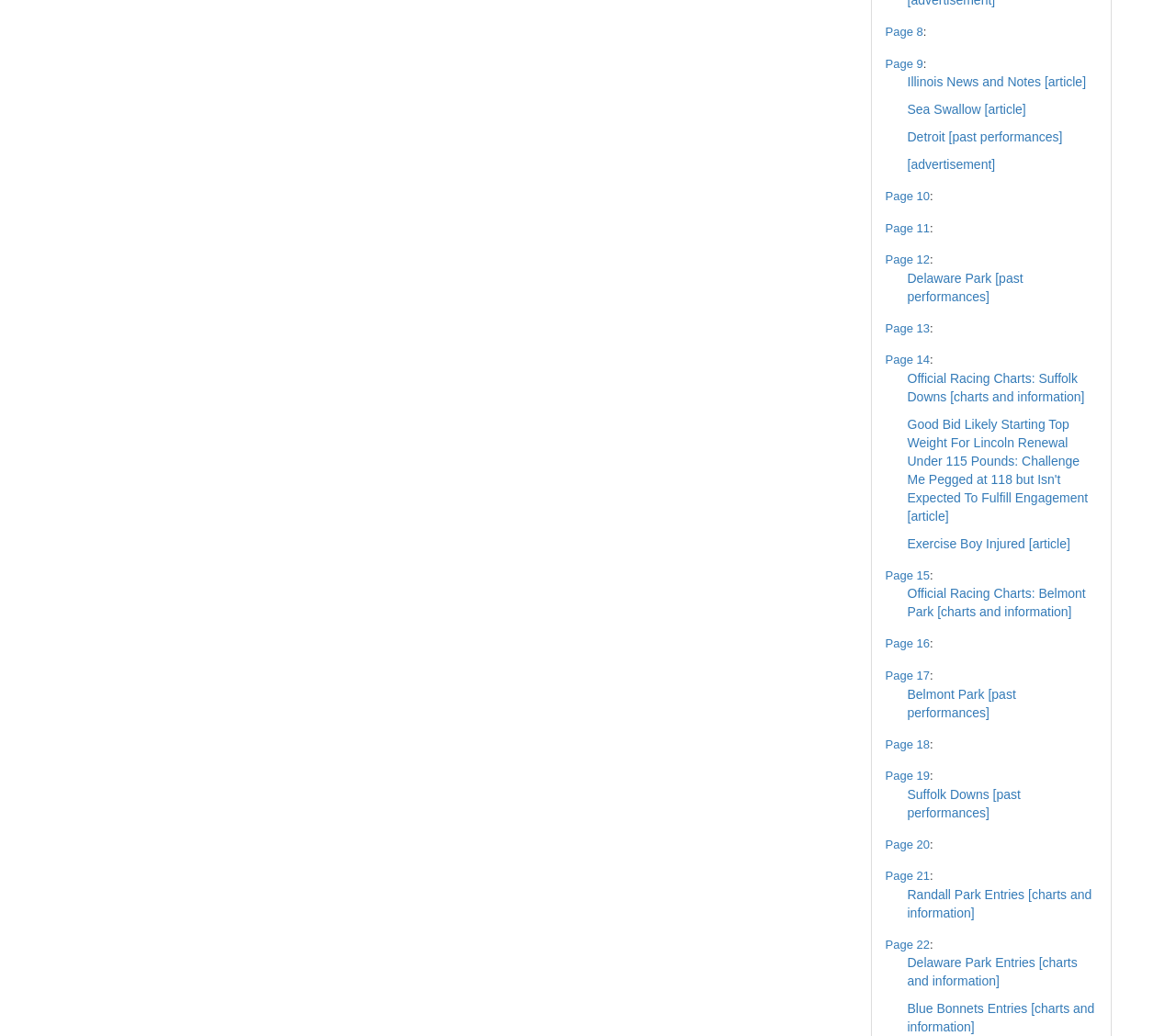Please identify the coordinates of the bounding box for the clickable region that will accomplish this instruction: "Read Good Bid Likely Starting Top Weight For Lincoln Renewal Under 115 Pounds article".

[0.771, 0.402, 0.925, 0.505]